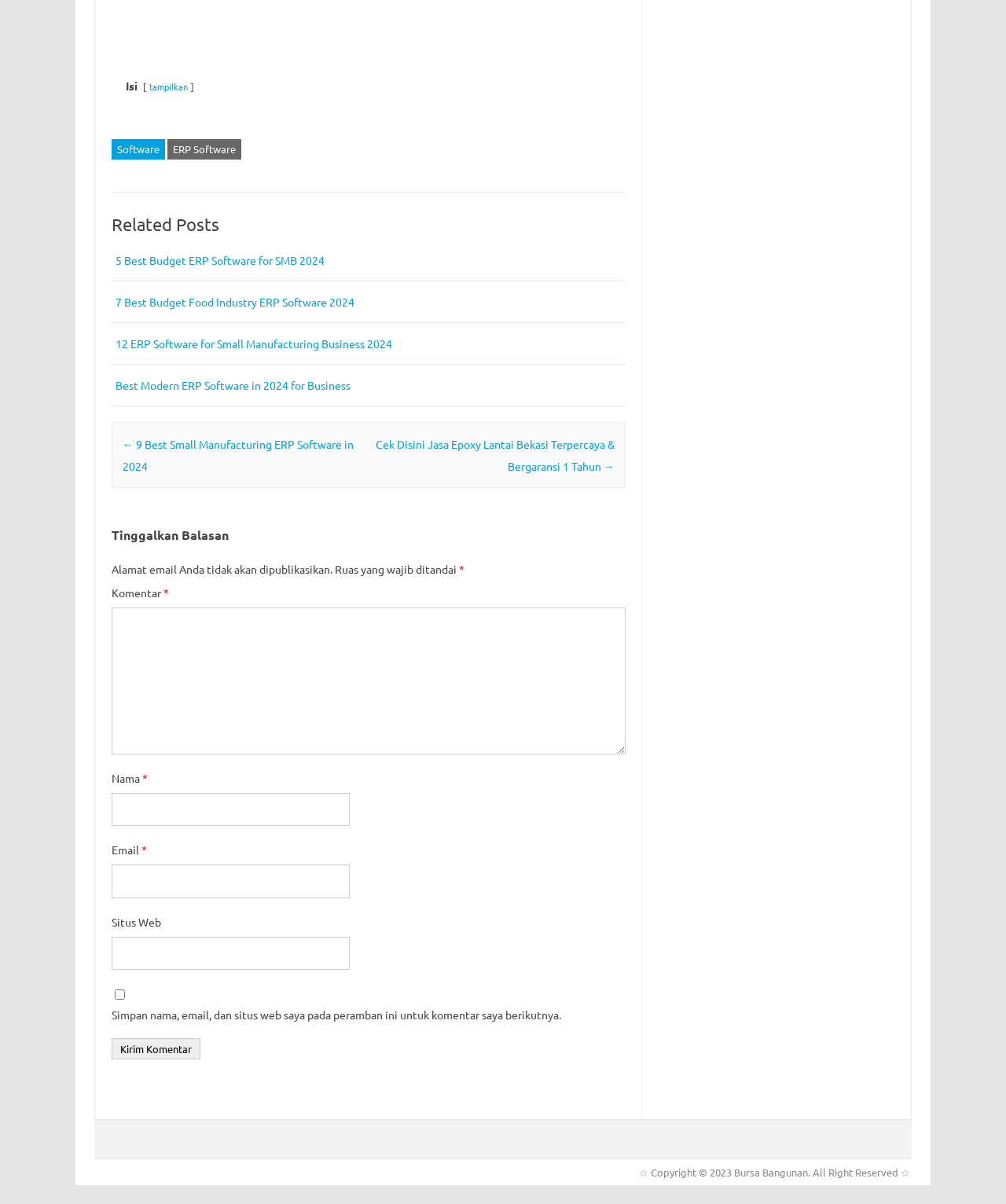What type of posts are related to the current post?
Refer to the image and provide a concise answer in one word or phrase.

ERP Software